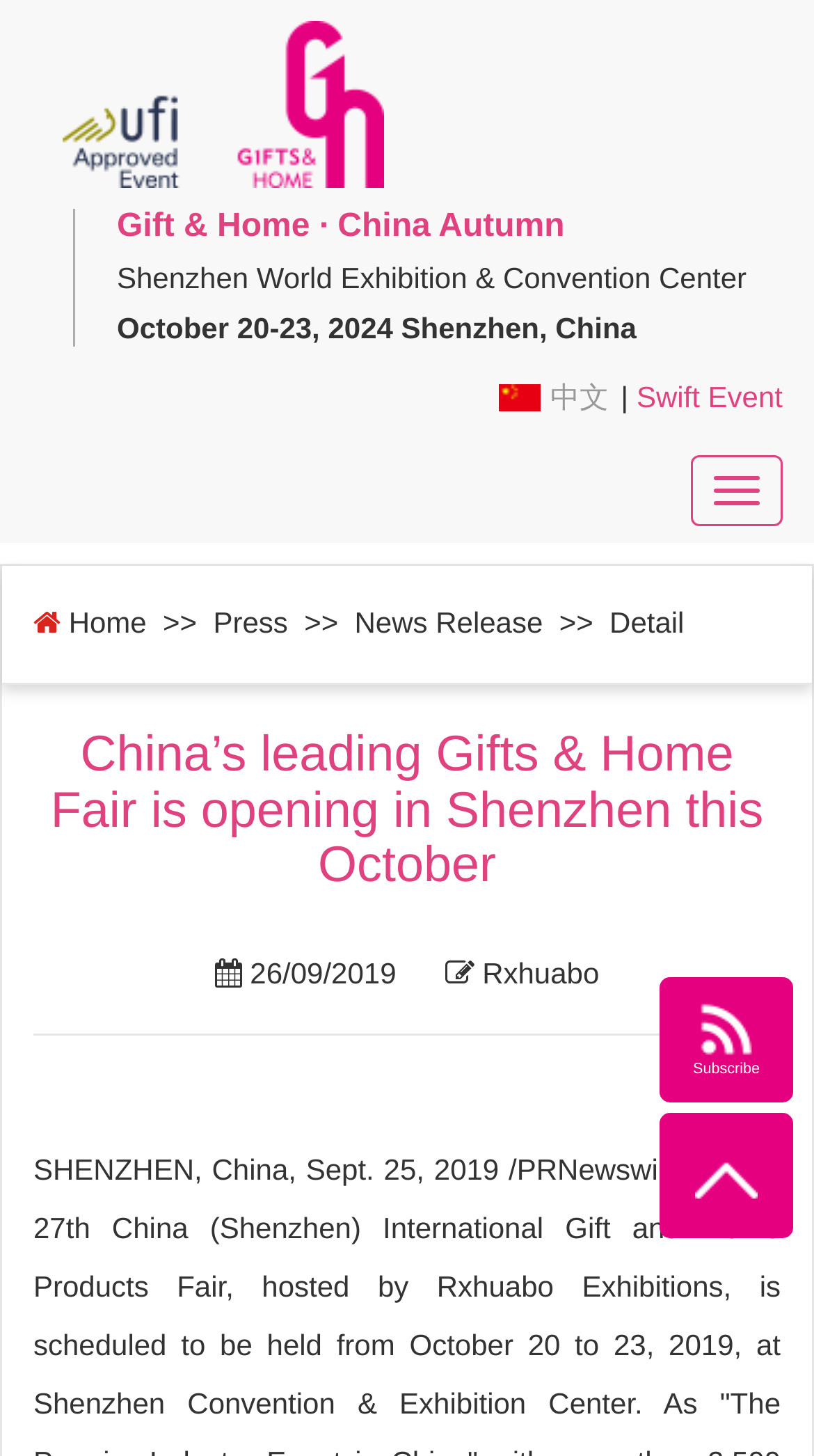What is the purpose of the button?
Look at the image and respond with a one-word or short-phrase answer.

Toggle navigation